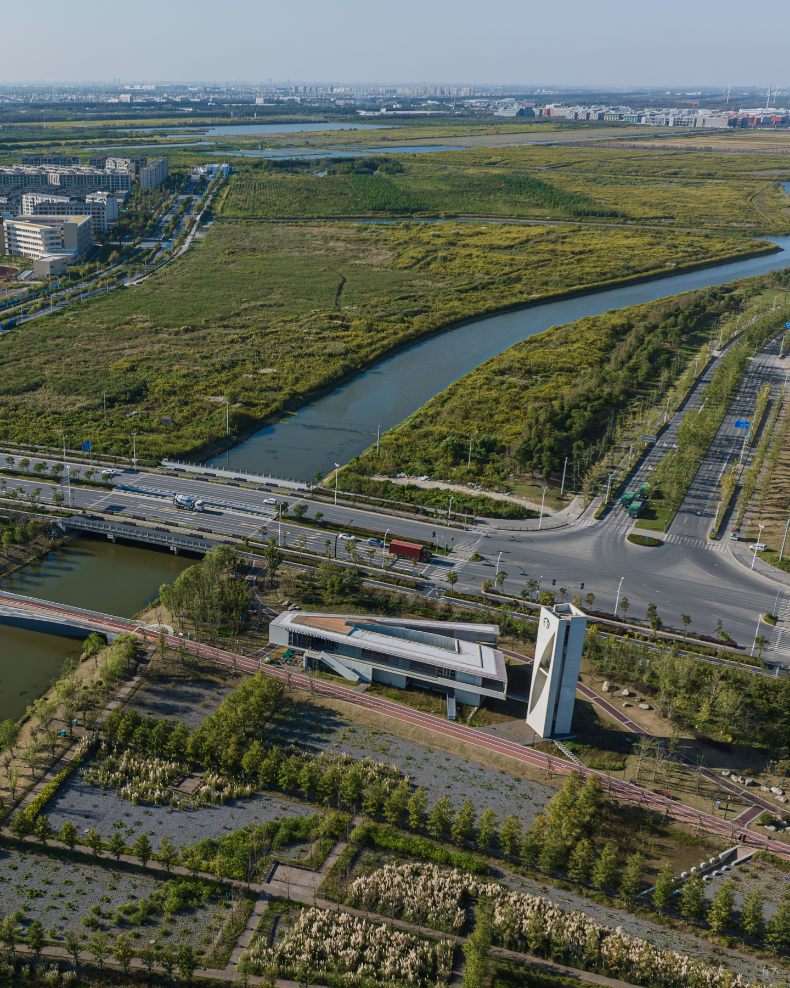What is reflected in the winding river?
Refer to the image and provide a one-word or short phrase answer.

The sky